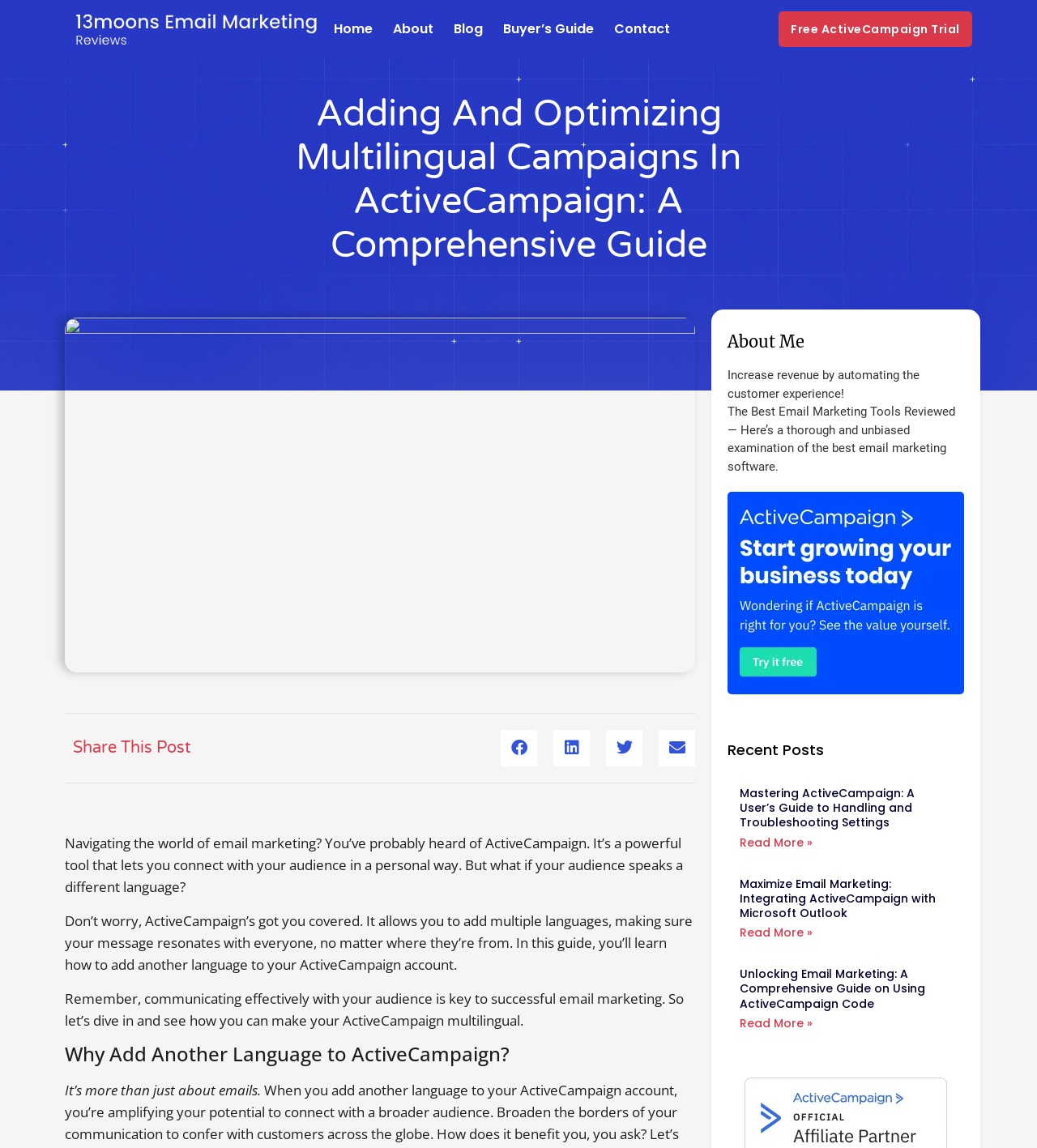Describe all visible elements and their arrangement on the webpage.

This webpage is a comprehensive guide to adding and optimizing multilingual campaigns in ActiveCampaign. At the top, there are five navigation links: "Home", "About", "Blog", "Buyer's Guide", and "Contact". To the right of these links, there is a call-to-action button "Free ActiveCampaign Trial". 

Below the navigation links, there is a main heading "Adding And Optimizing Multilingual Campaigns In ActiveCampaign: A Comprehensive Guide". 

The main content of the webpage is divided into sections. The first section starts with a brief introduction to ActiveCampaign and its capabilities. It then explains the importance of adding multiple languages to an ActiveCampaign account. 

The next section is titled "Why Add Another Language to ActiveCampaign?" and provides a brief answer to this question. 

To the right of the main content, there is a sidebar with several sections. The first section is titled "About Me" and contains a brief description and a link to a resource. Below this, there is a section with a heading "Recent Posts" that lists three recent articles with links to read more. Each article has a heading and a "Read More" link. 

At the bottom of the sidebar, there is an image with a link to an ActiveCampaign affiliate program.